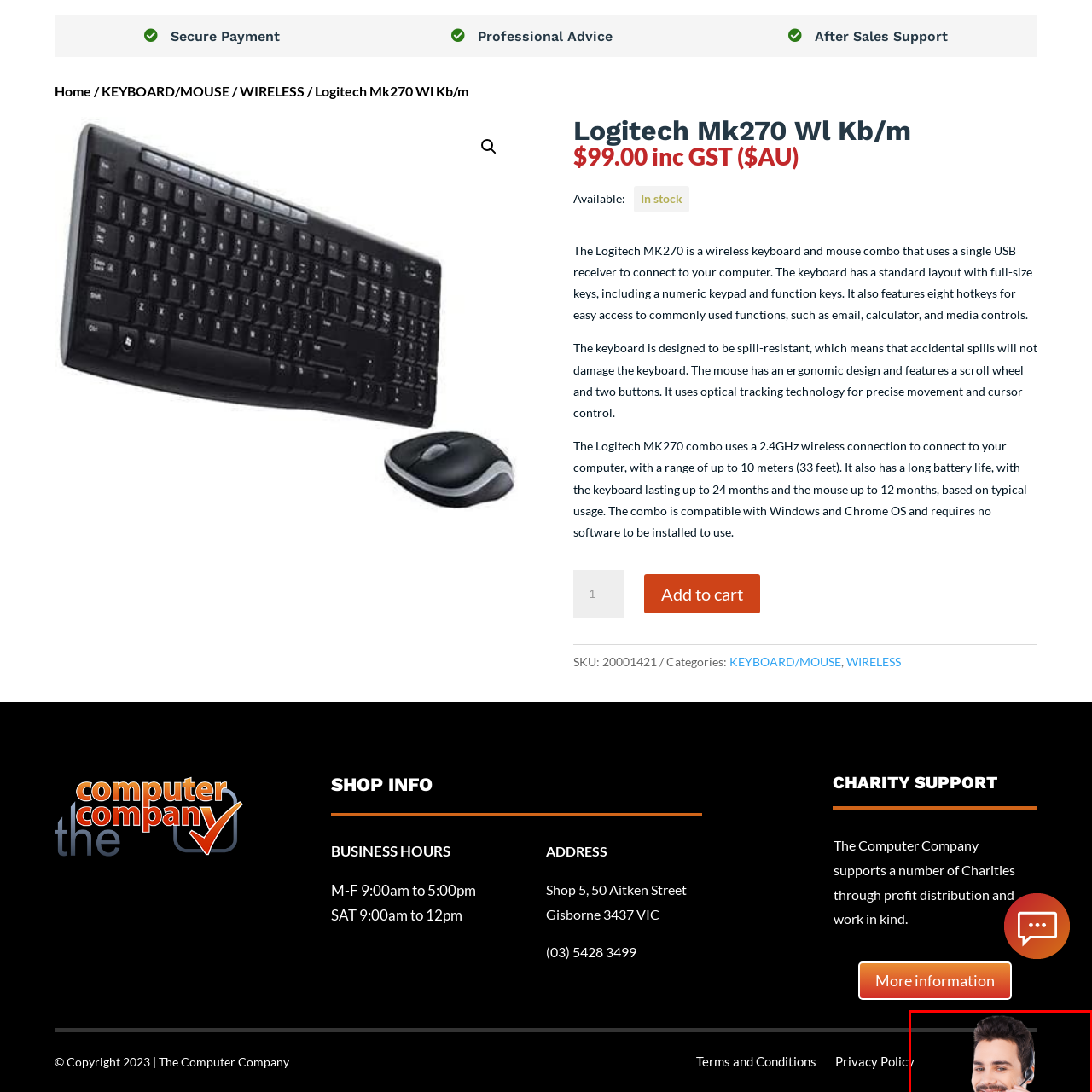What is the purpose of the representative?
Inspect the image within the red bounding box and answer concisely using one word or a short phrase.

to assist customers